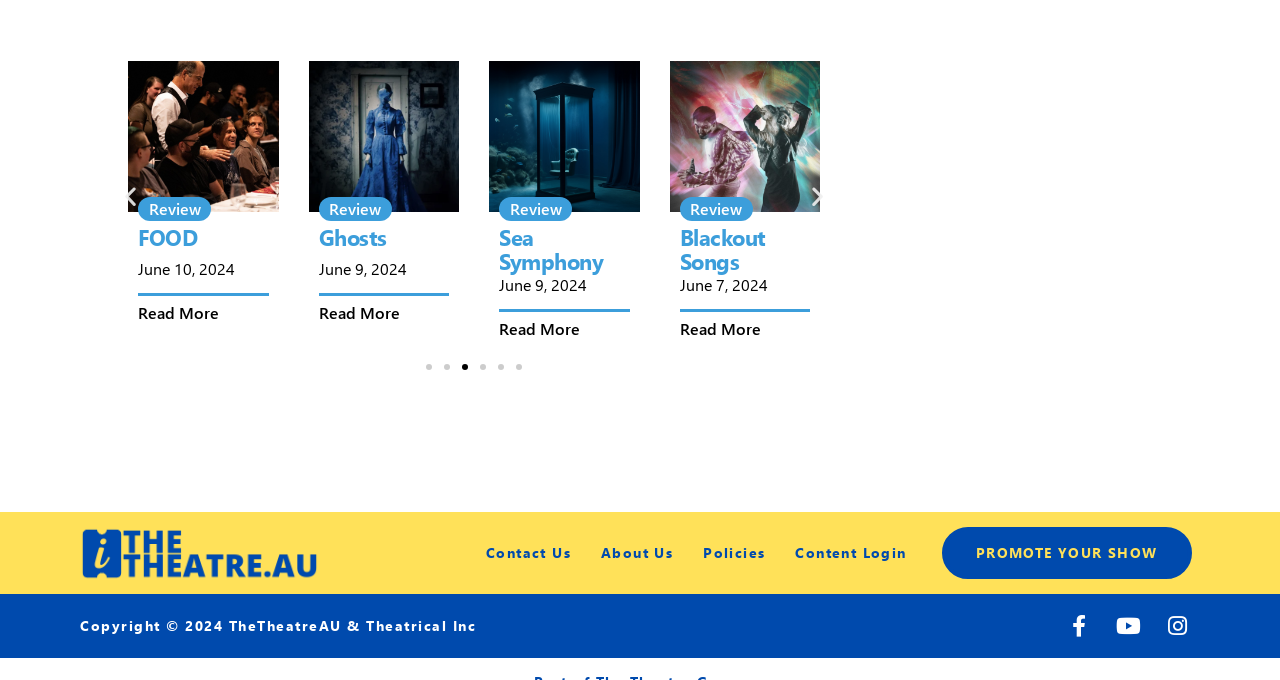Please provide the bounding box coordinates for the element that needs to be clicked to perform the following instruction: "Contact Us". The coordinates should be given as four float numbers between 0 and 1, i.e., [left, top, right, bottom].

[0.368, 0.779, 0.458, 0.847]